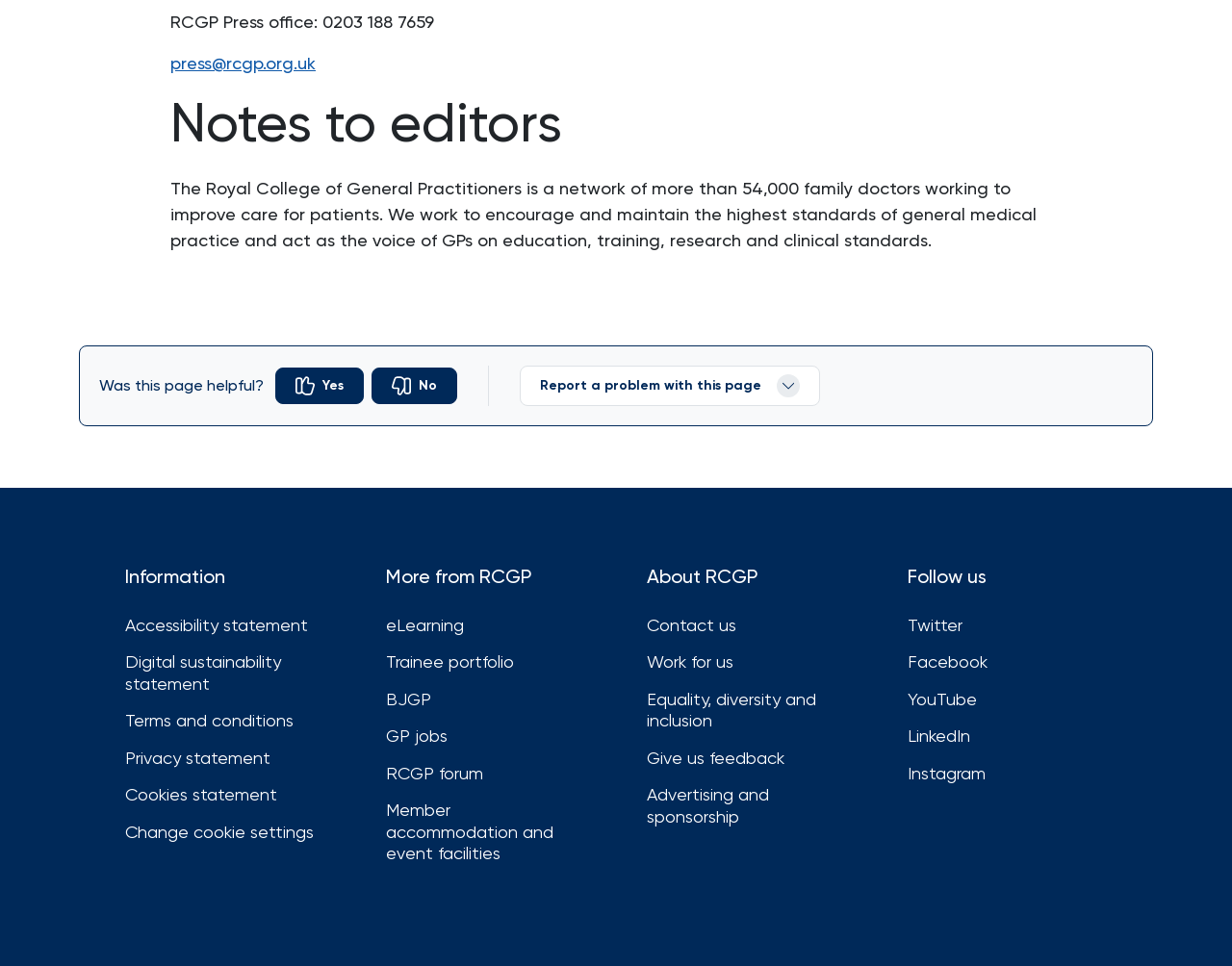Identify the bounding box coordinates of the clickable region to carry out the given instruction: "Contact the press office".

[0.138, 0.055, 0.256, 0.076]